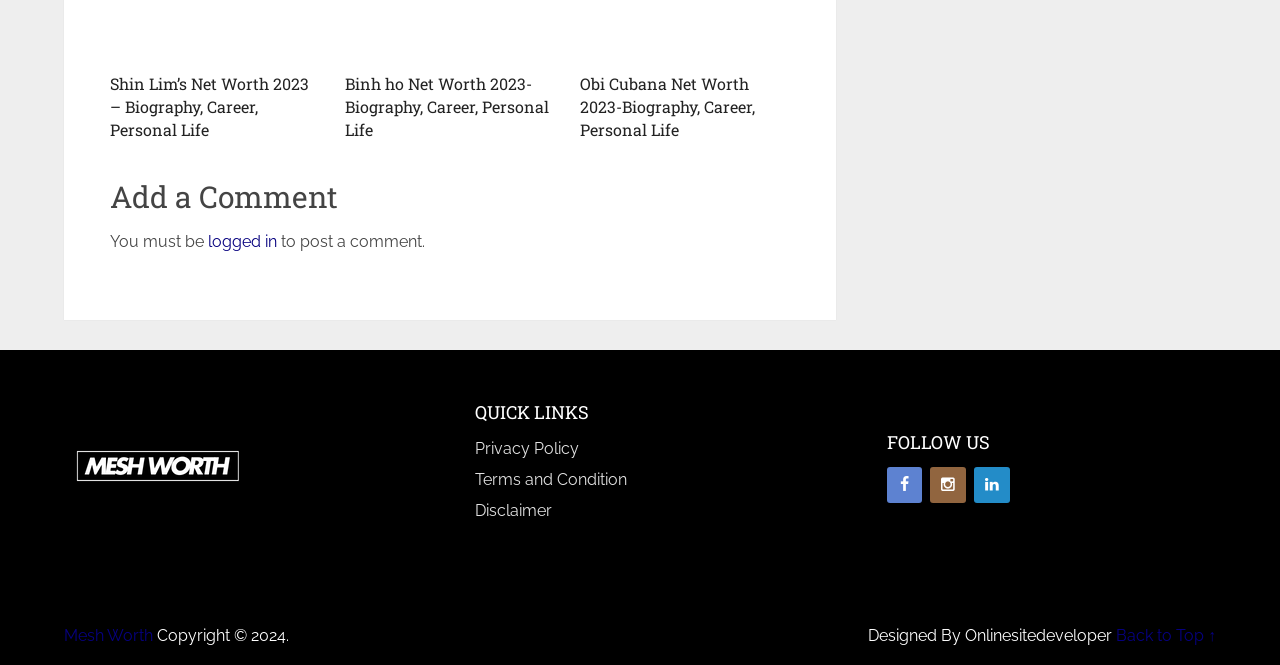What is the purpose of the 'Add a Comment' section?
Using the image as a reference, deliver a detailed and thorough answer to the question.

The 'Add a Comment' section has a heading 'Add a Comment' and a static text 'You must be logged in to post a comment.' This implies that the purpose of this section is to allow users to post a comment, but only if they are logged in.